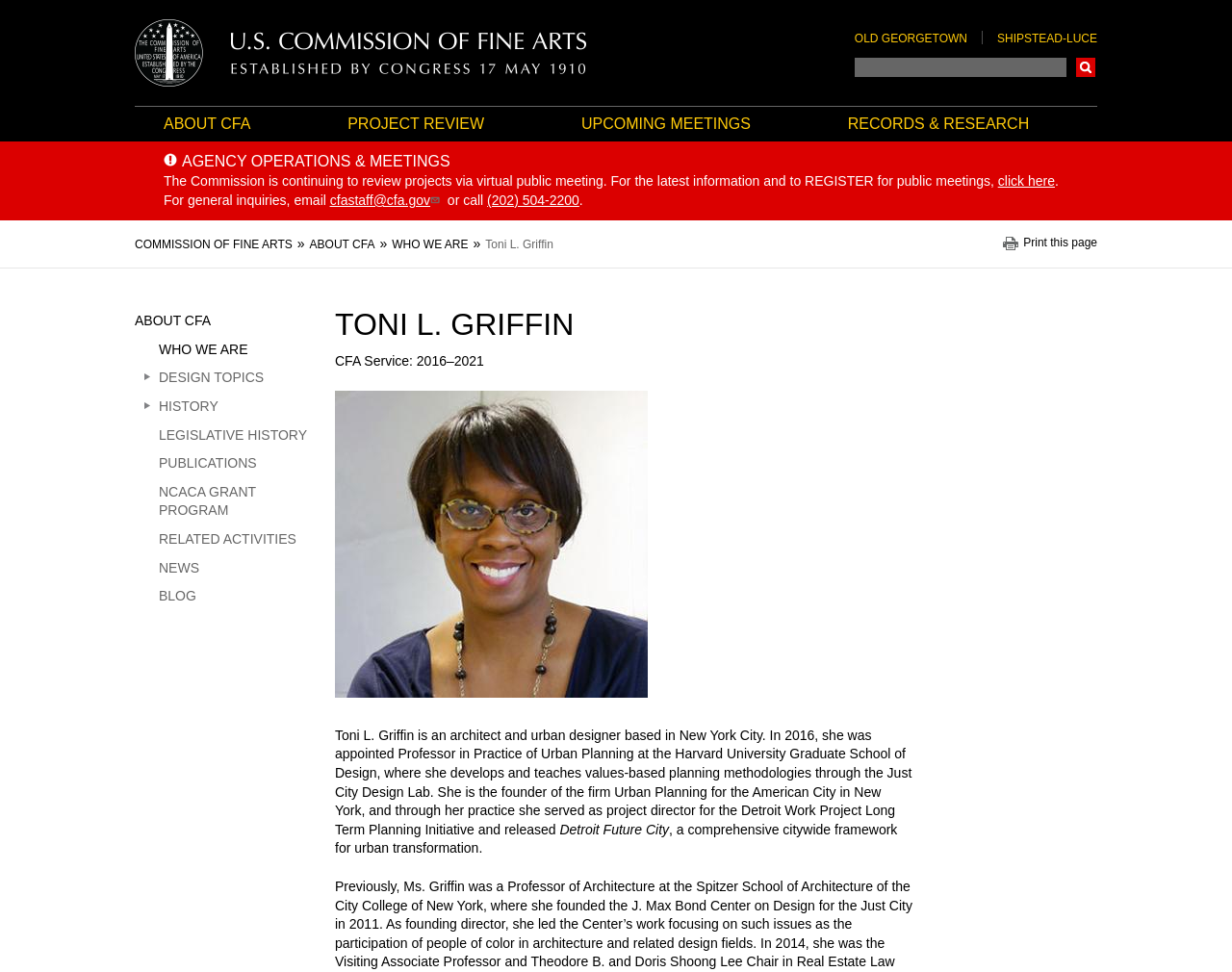Refer to the image and provide an in-depth answer to the question: 
What is the topic of the project that Toni L. Griffin worked on in Detroit?

I found the answer by looking at the text 'Detroit Future City, a comprehensive citywide framework for urban transformation.' which indicates that the project Toni L. Griffin worked on in Detroit is related to urban transformation.